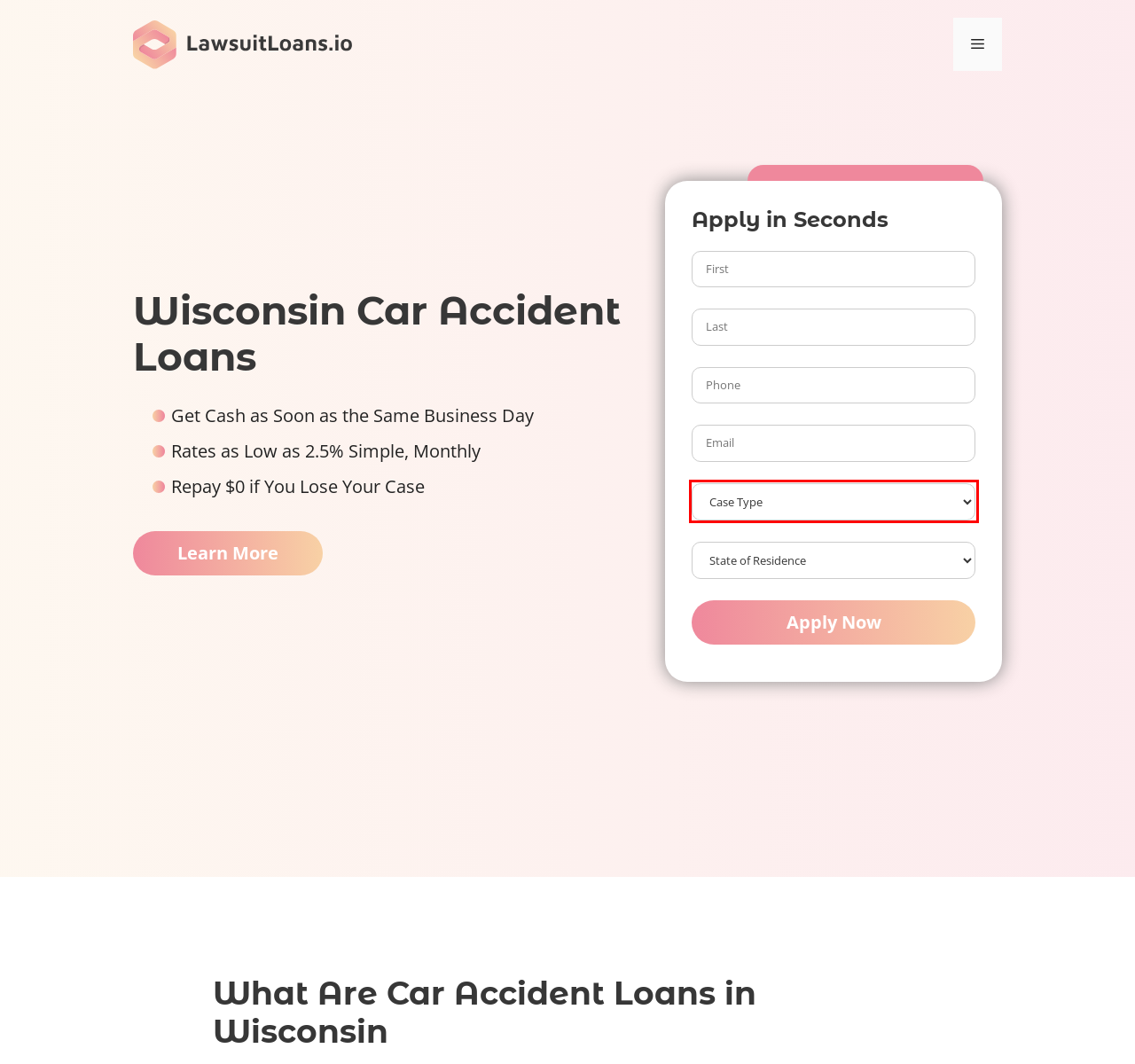Identify and transcribe the text content enclosed by the red bounding box in the given screenshot.

Case Type Auto Accident Assault & Battery Defective Drugs Defective Medical Devices Employment FELA Jones Act Labor Law Medical Malpractice Product Liability Premises Liability Police Brutality Slip & Fall Settled Whistleblower Workers' Compensation Workers' Compensation Non-Subscriber Work Injury Wrongful Death Other